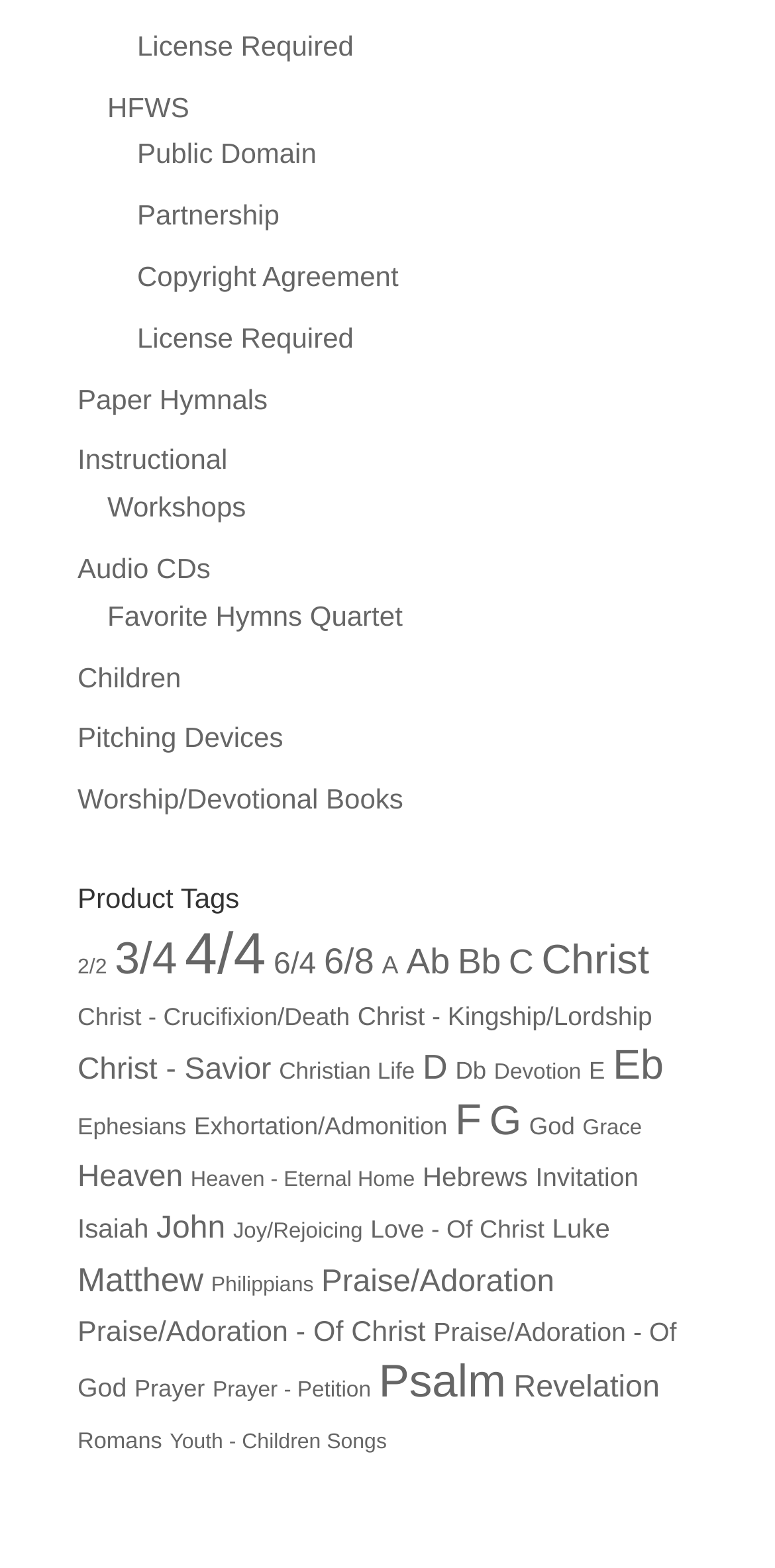What is the first link on the webpage?
Provide a one-word or short-phrase answer based on the image.

License Required